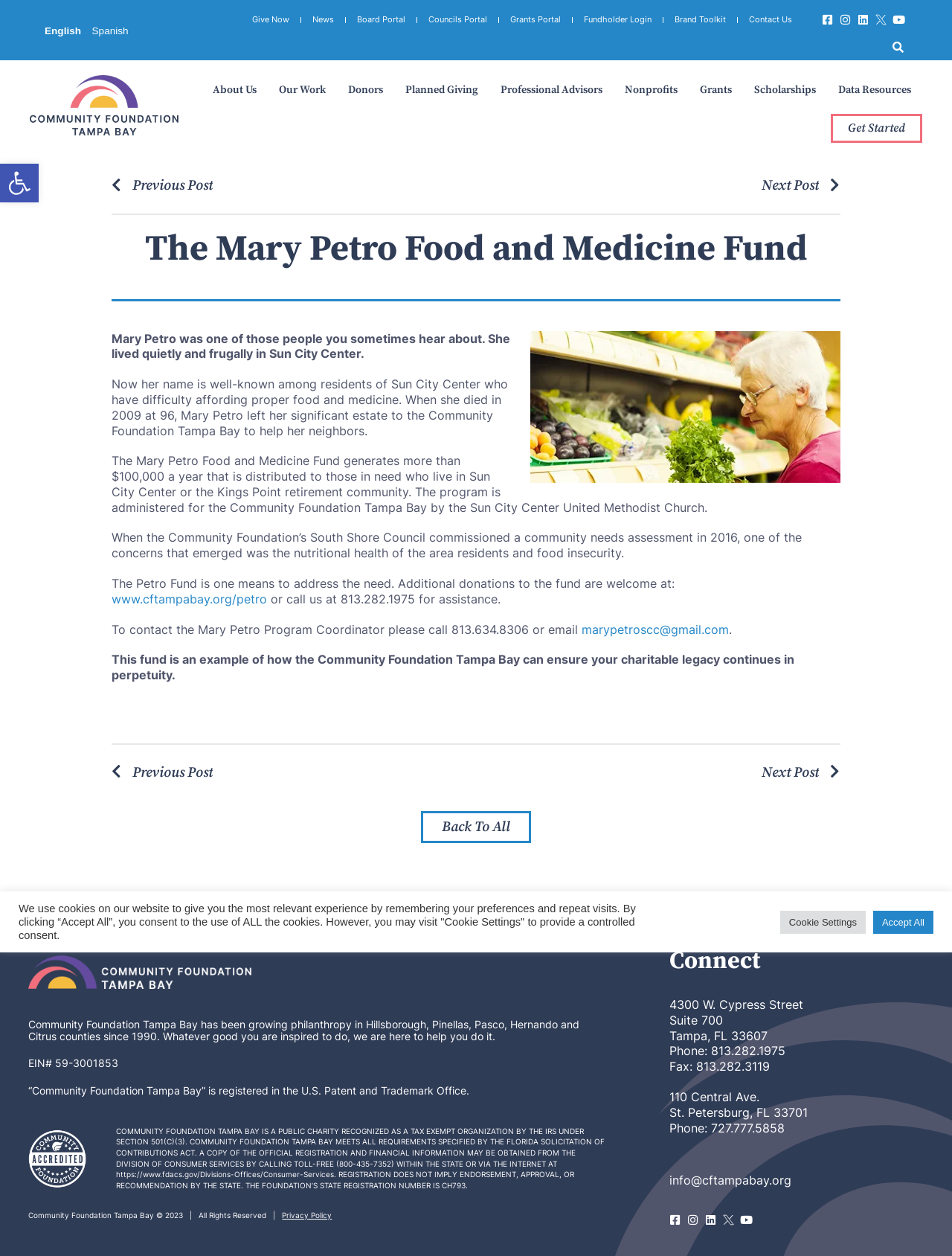What is the name of the fund mentioned on the webpage?
Provide a one-word or short-phrase answer based on the image.

The Mary Petro Food and Medicine Fund